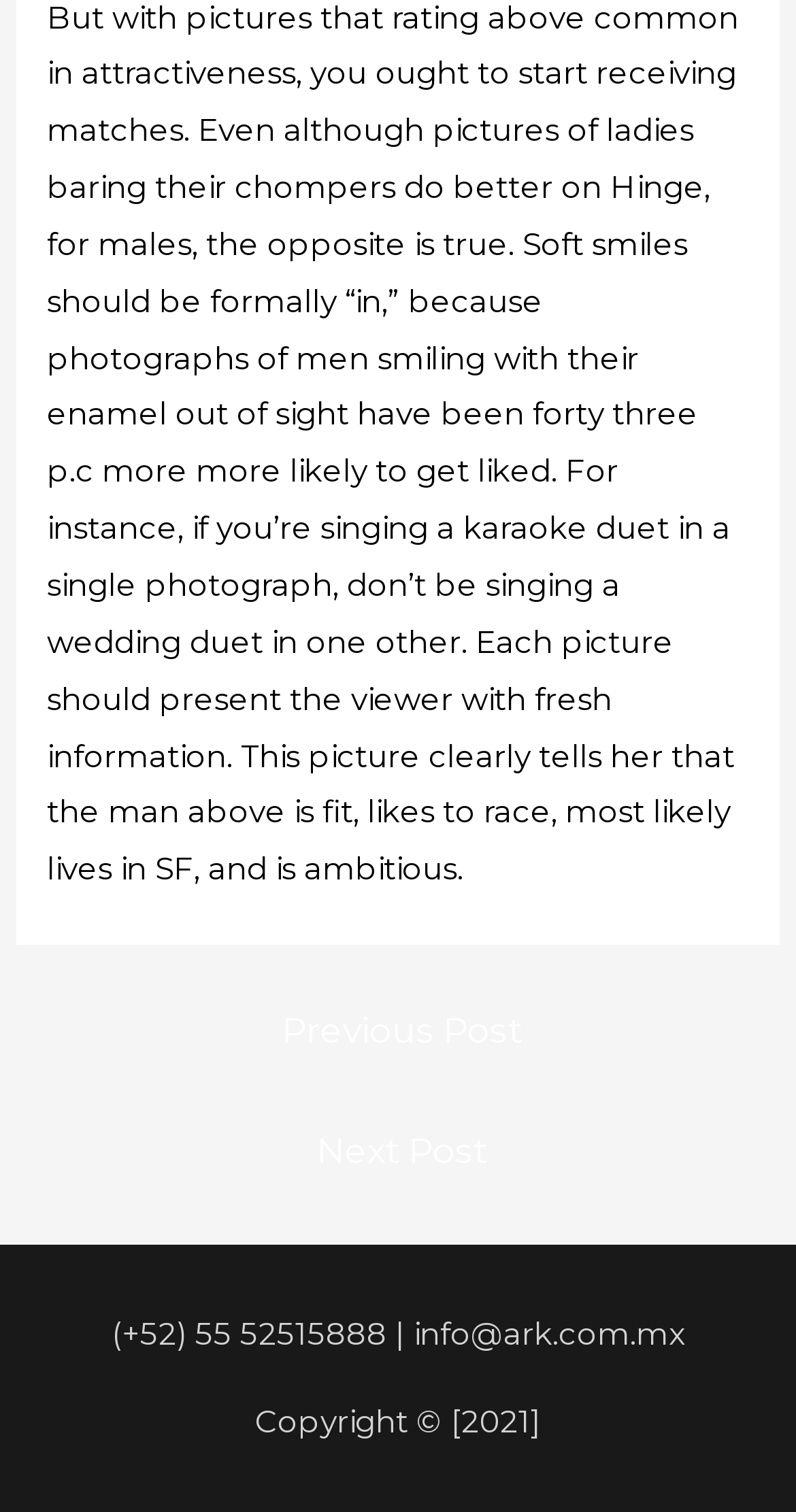Reply to the question with a single word or phrase:
What is the copyright year on the webpage?

2021